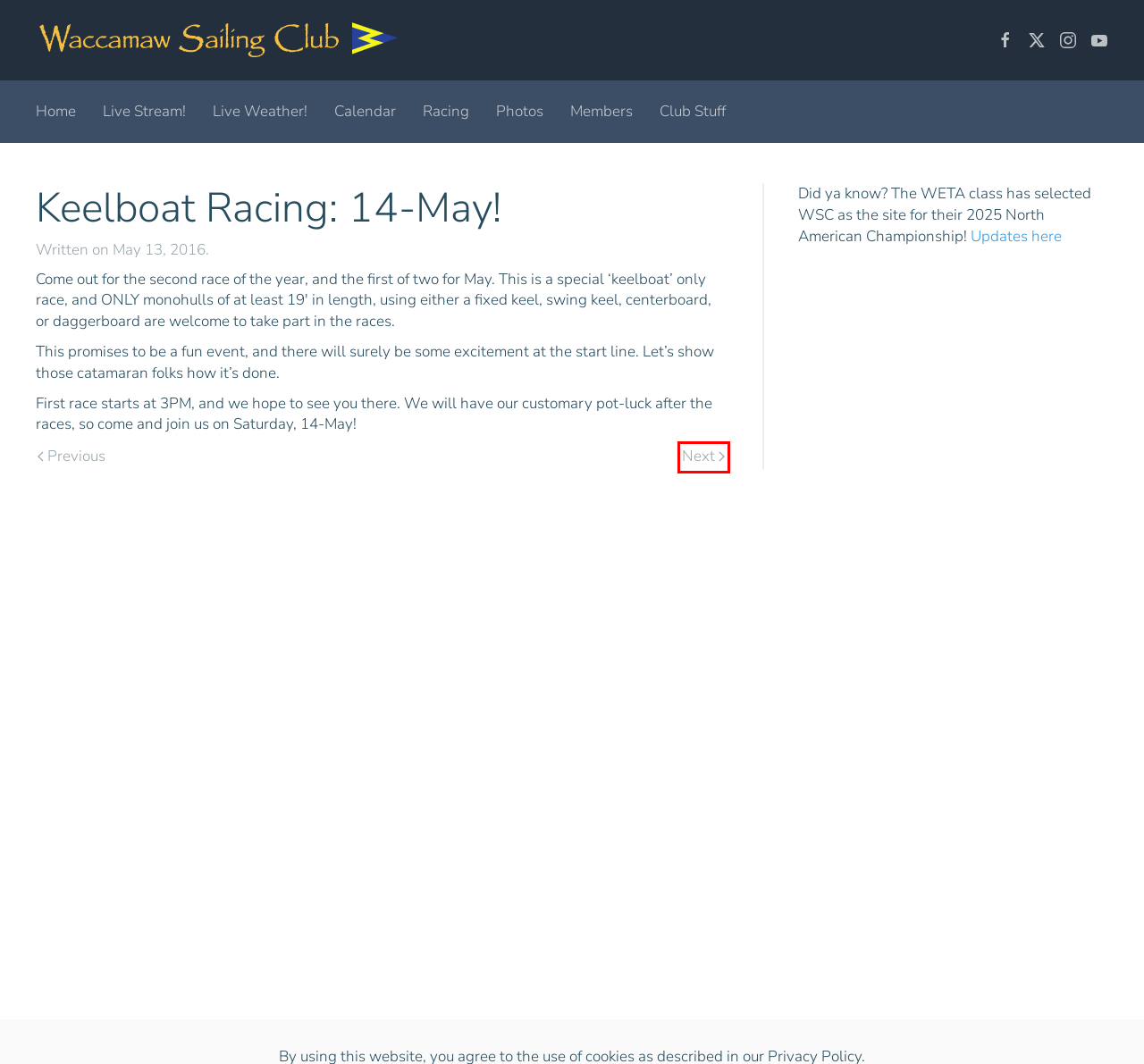Observe the screenshot of a webpage with a red bounding box around an element. Identify the webpage description that best fits the new page after the element inside the bounding box is clicked. The candidates are:
A. Waccamaw Sailing ClubWeather
B. Waccamaw Sailing ClubClub Races: May 28
C. Waccamaw Sailing ClubClub Races: April 23
D. Waccamaw Sailing Club
E. Waccamaw Sailing ClubLogin
F. Waccamaw Sailing ClubLive Stream
G. Waccamaw Sailing ClubPhotos
H. Waccamaw Sailing ClubRacing

B